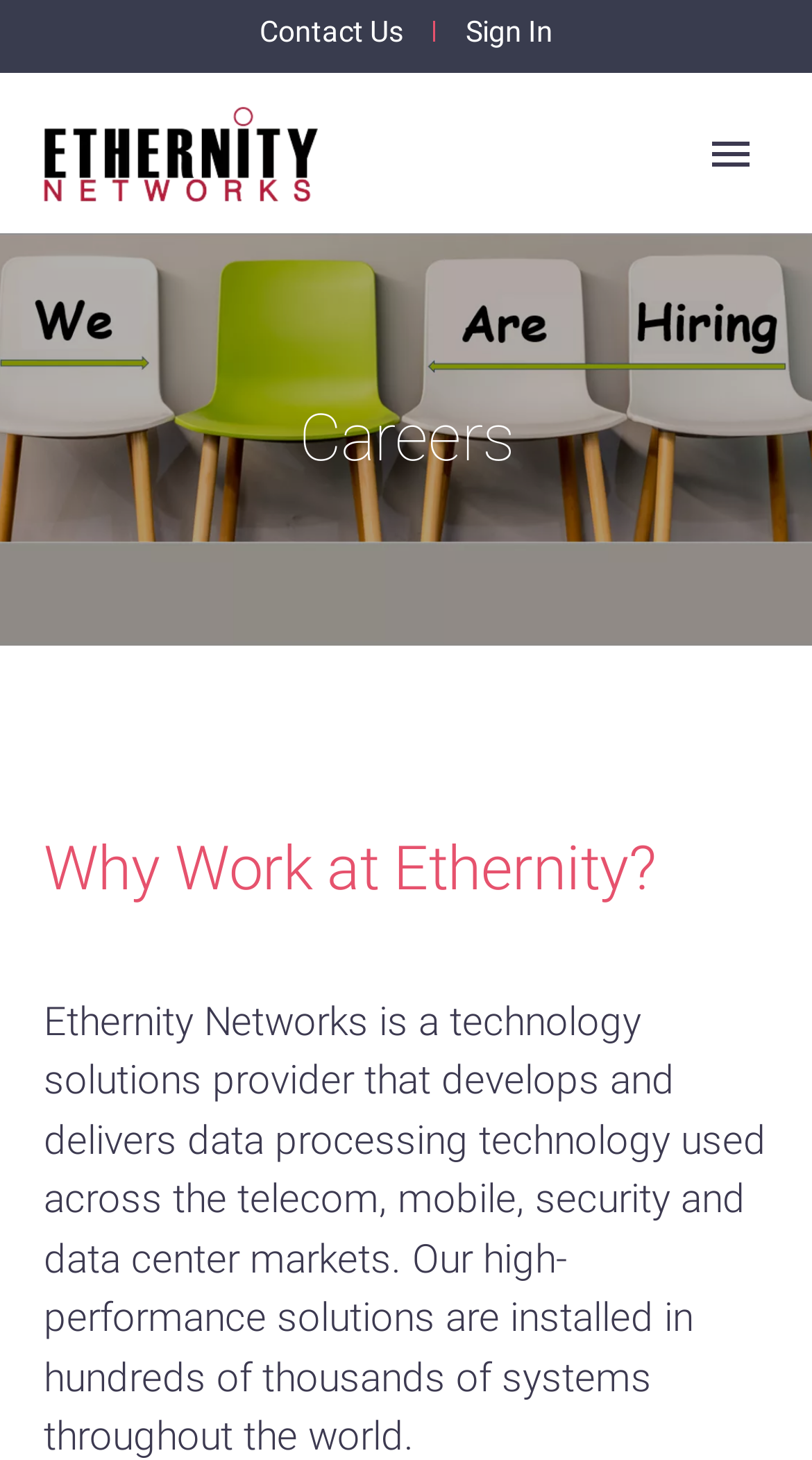What is the topic of the webpage?
Please provide a comprehensive answer based on the details in the screenshot.

I found the topic of the webpage by looking at the StaticText element with the text 'Careers', which is located at the top center of the webpage.